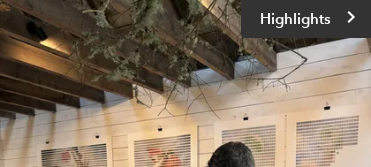Interpret the image and provide an in-depth description.

The image captures a cozy and artistic interior, likely a gallery or exhibition space, showcasing highlights from an event. Wooden beams adorn the ceiling, creating a warm and inviting atmosphere enhanced by natural elements such as greenery overhead. In the background, wall-mounted artworks are visible, showcasing a variety of colorful pieces which contribute to the creative ambiance. Prominently displayed is a navigational button labeled "Highlights," indicating sections of the exhibition that are noteworthy or feature important artwork. This setting reflects a blend of contemporary art with a rustic charm, perfect for fostering an engaging experience for attendees.